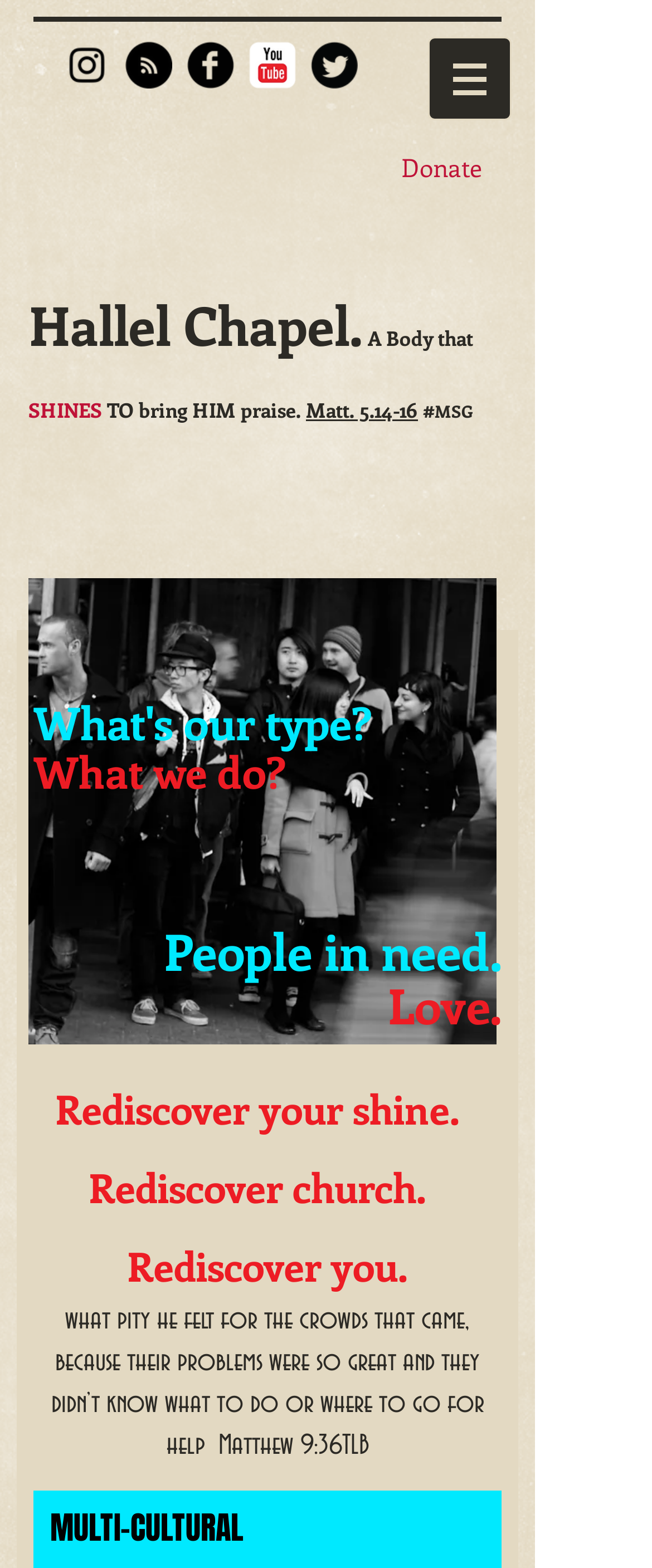What is the quote mentioned in the webpage from Matthew?
Give a detailed response to the question by analyzing the screenshot.

I found the StaticText element with the quote 'what pity he felt for the crowds that came, because their problems were so great and they didn’t know what to do or where to go for help Matthew 9:36TLB' and extracted the reference to Matthew.